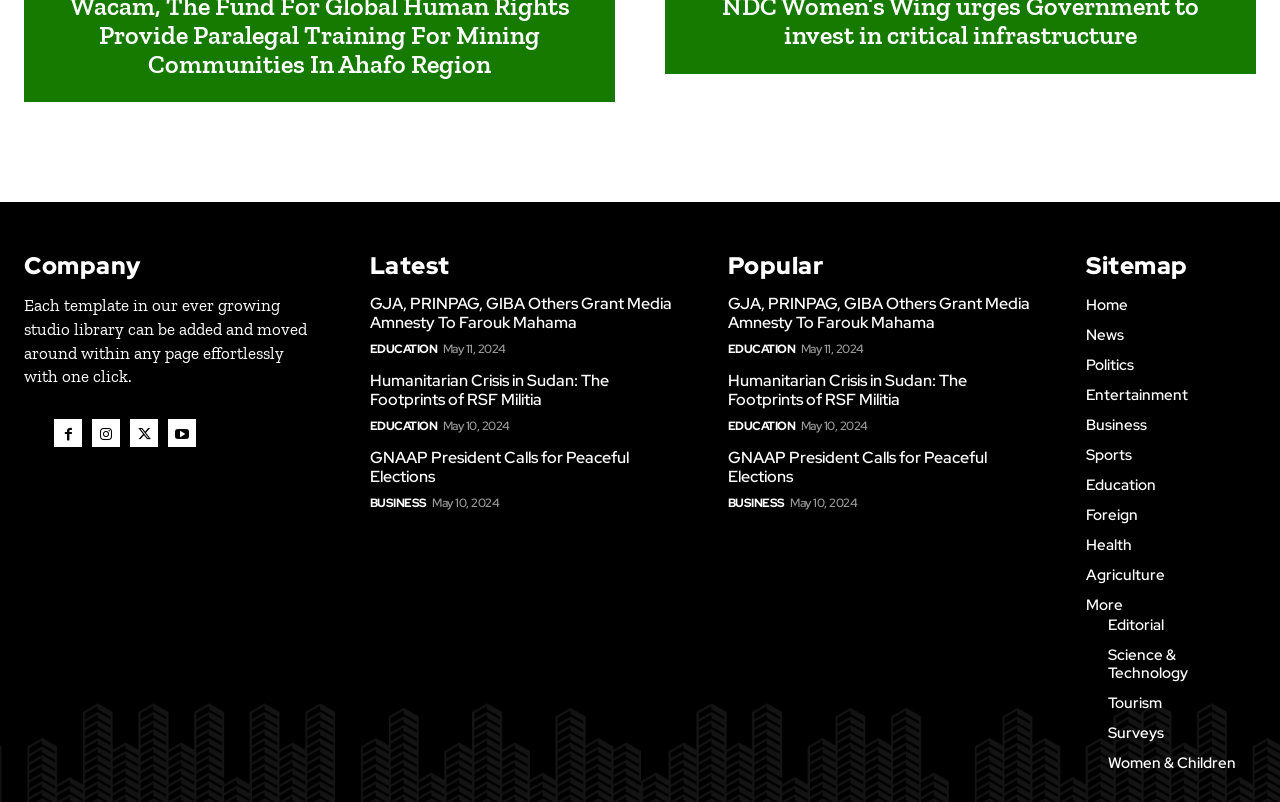What is the date of the article 'Humanitarian Crisis in Sudan: The Footprints of RSF Militia'? Analyze the screenshot and reply with just one word or a short phrase.

May 10, 2024